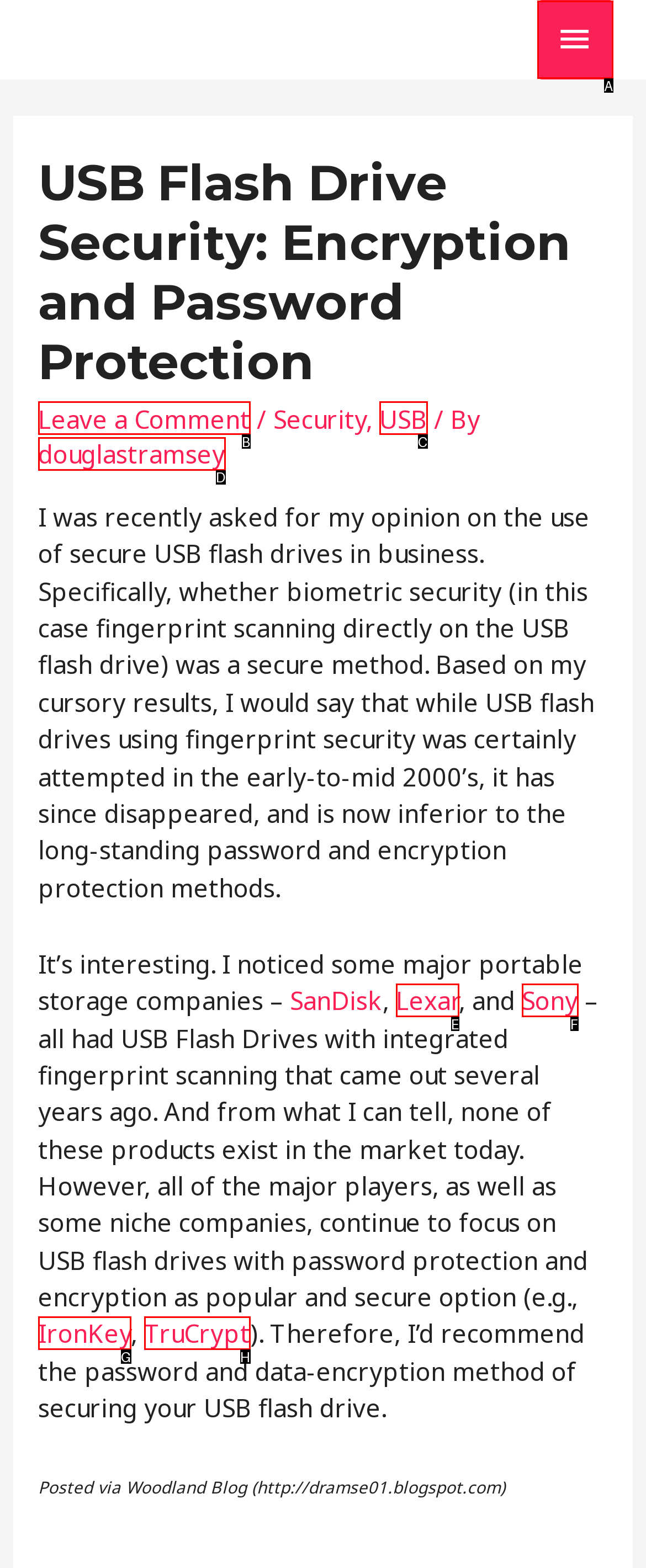Which letter corresponds to the correct option to complete the task: Click the Buy Me Now link?
Answer with the letter of the chosen UI element.

None